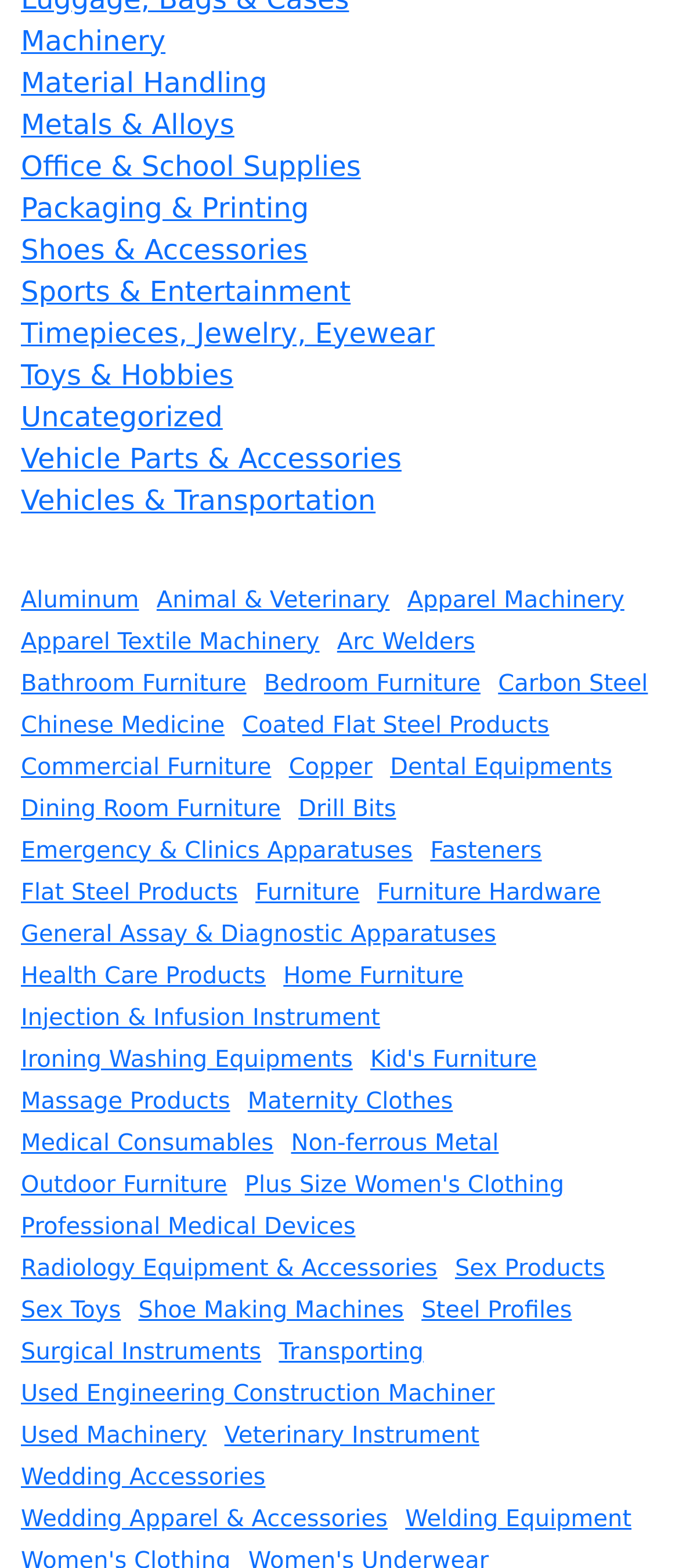What is the first category on the webpage?
From the image, respond using a single word or phrase.

Machinery